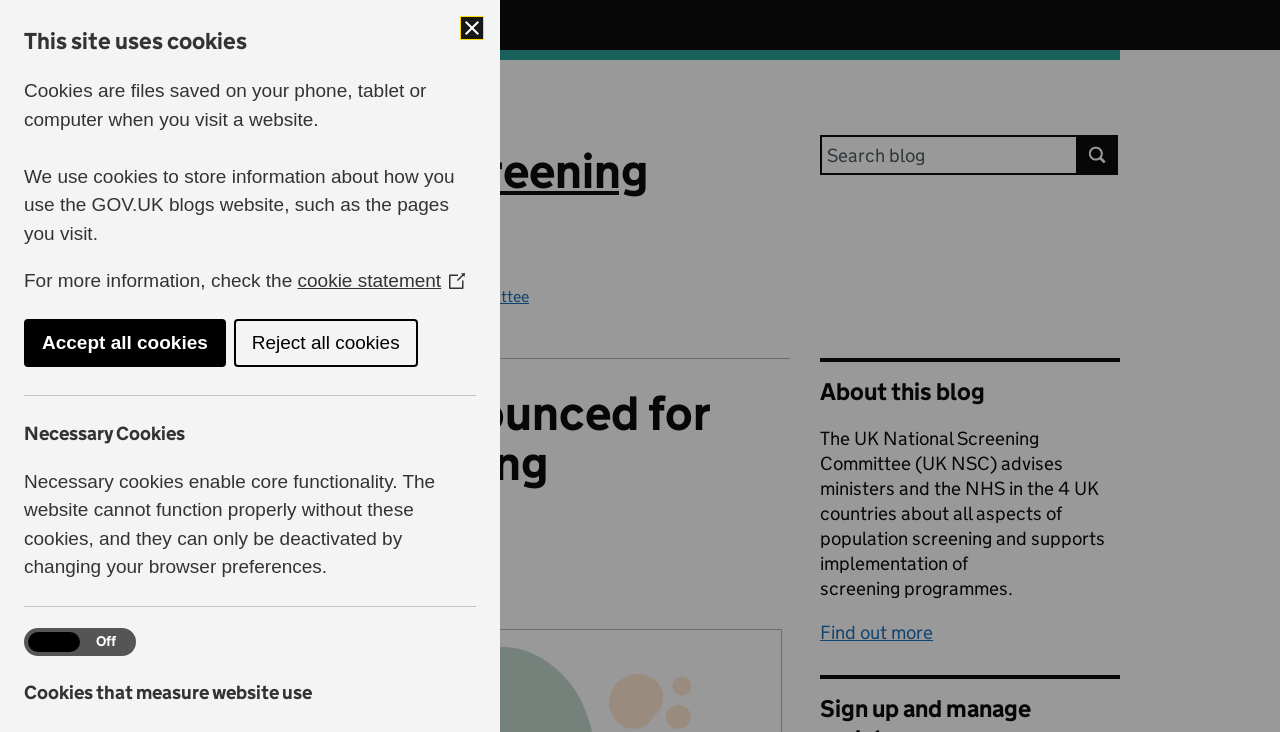Pinpoint the bounding box coordinates of the element you need to click to execute the following instruction: "Read the blog". The bounding box should be represented by four float numbers between 0 and 1, in the format [left, top, right, bottom].

[0.125, 0.143, 0.617, 0.337]